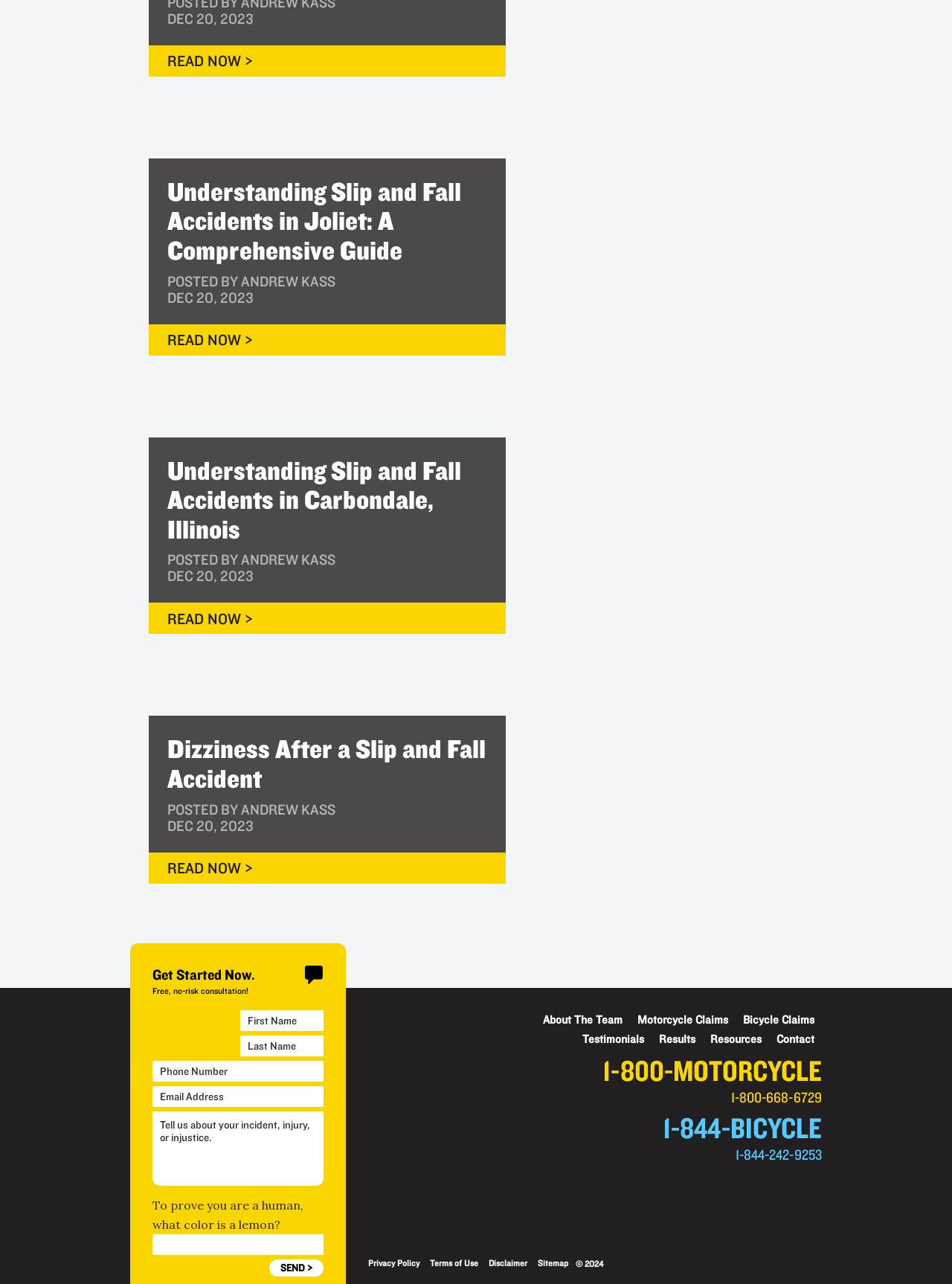Who is the author of the articles?
Refer to the image and give a detailed response to the question.

The author of the articles can be found in the StaticText elements, which are 'POSTED BY ANDREW KASS'. This text appears multiple times on the webpage, indicating that Andrew Kass is the author of the articles.